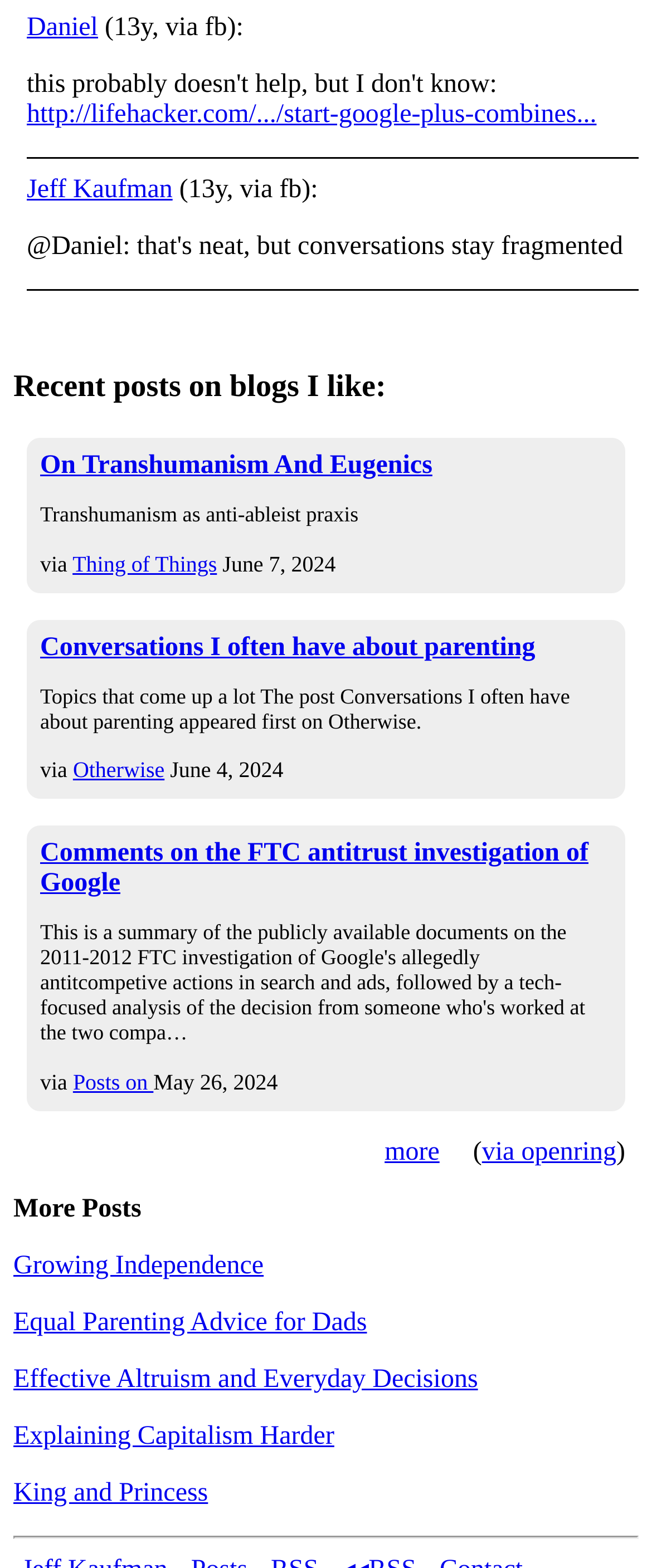Determine the bounding box coordinates of the clickable region to follow the instruction: "Go to the blog 'Growing Independence'".

[0.021, 0.798, 0.404, 0.816]